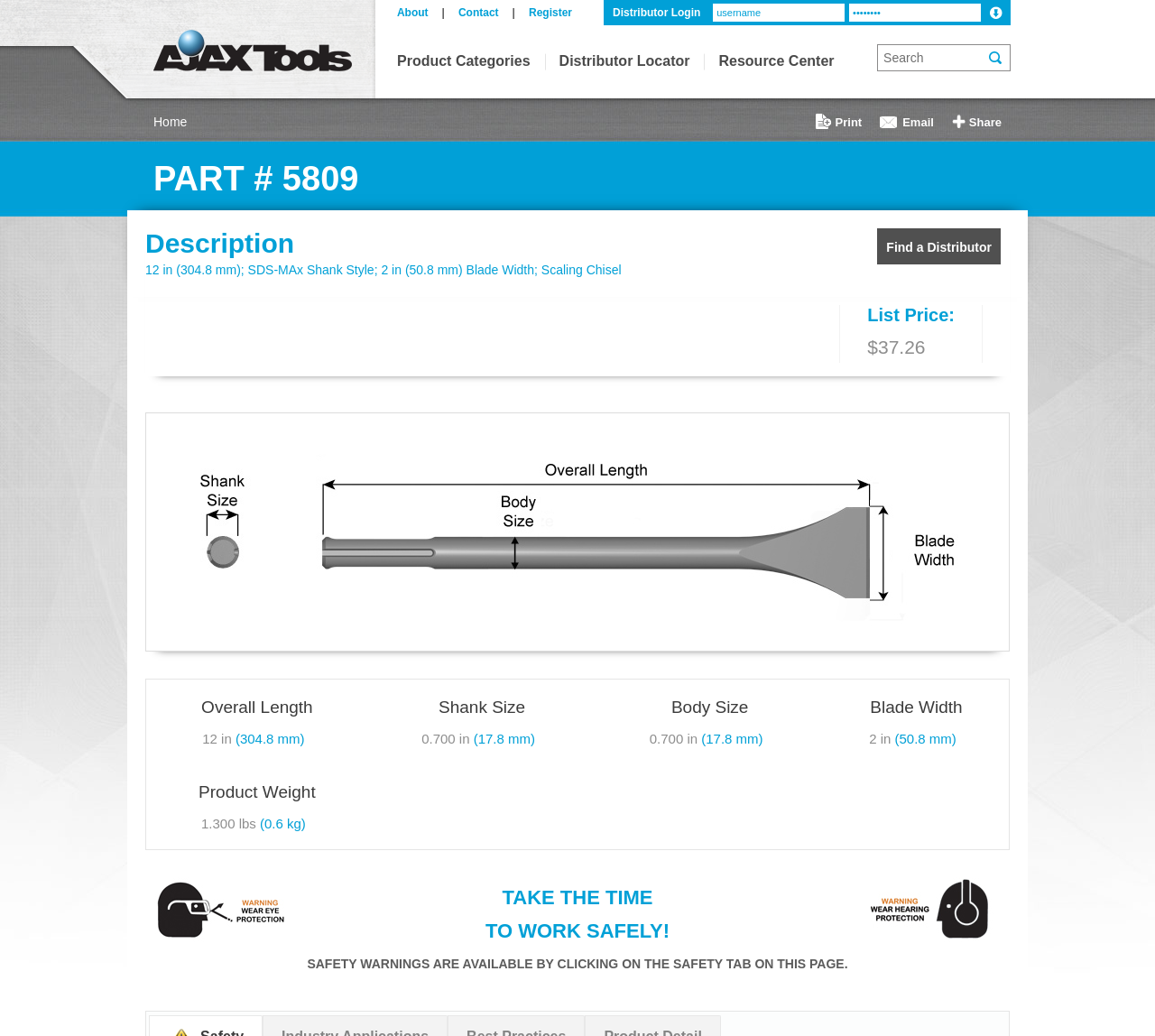Determine which piece of text is the heading of the webpage and provide it.

PART # 5809